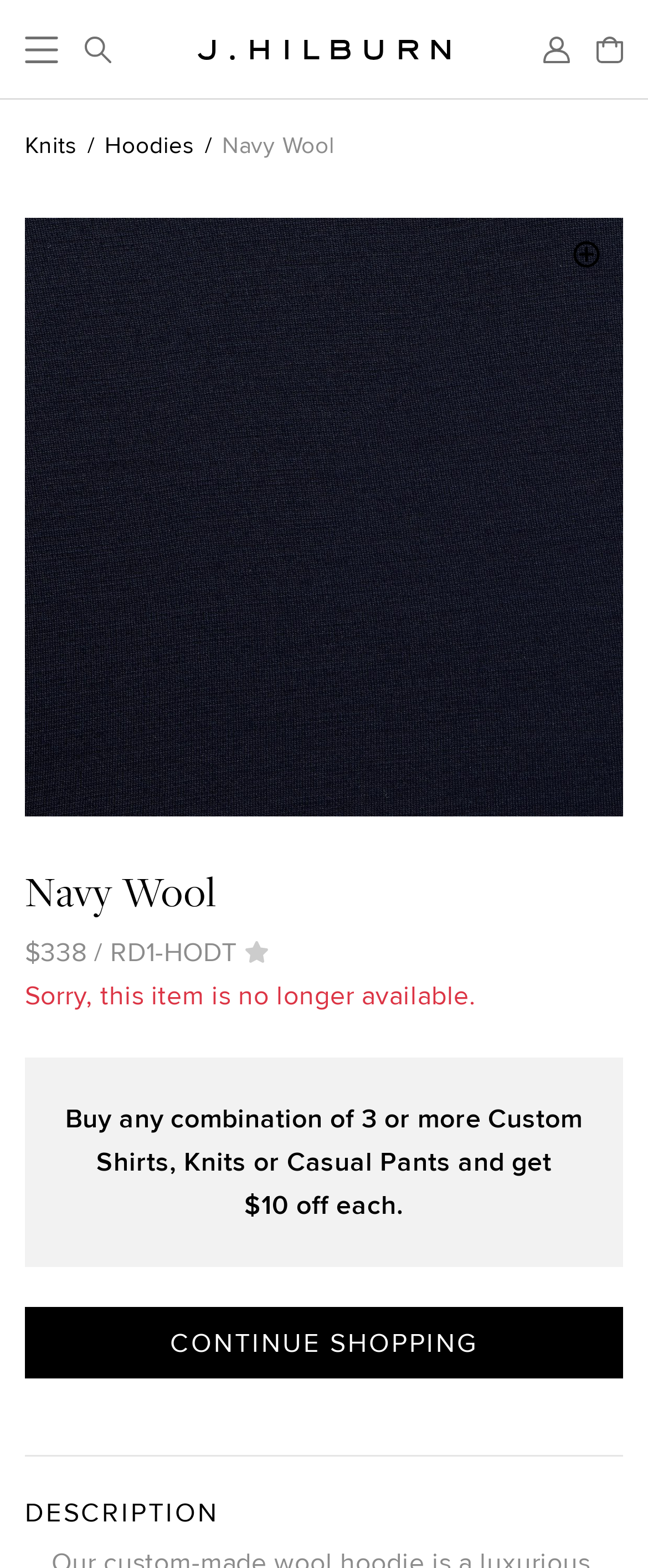What is the discount offer for buying multiple Custom Shirts, Knits or Casual Pants?
Look at the screenshot and respond with one word or a short phrase.

$10 off each